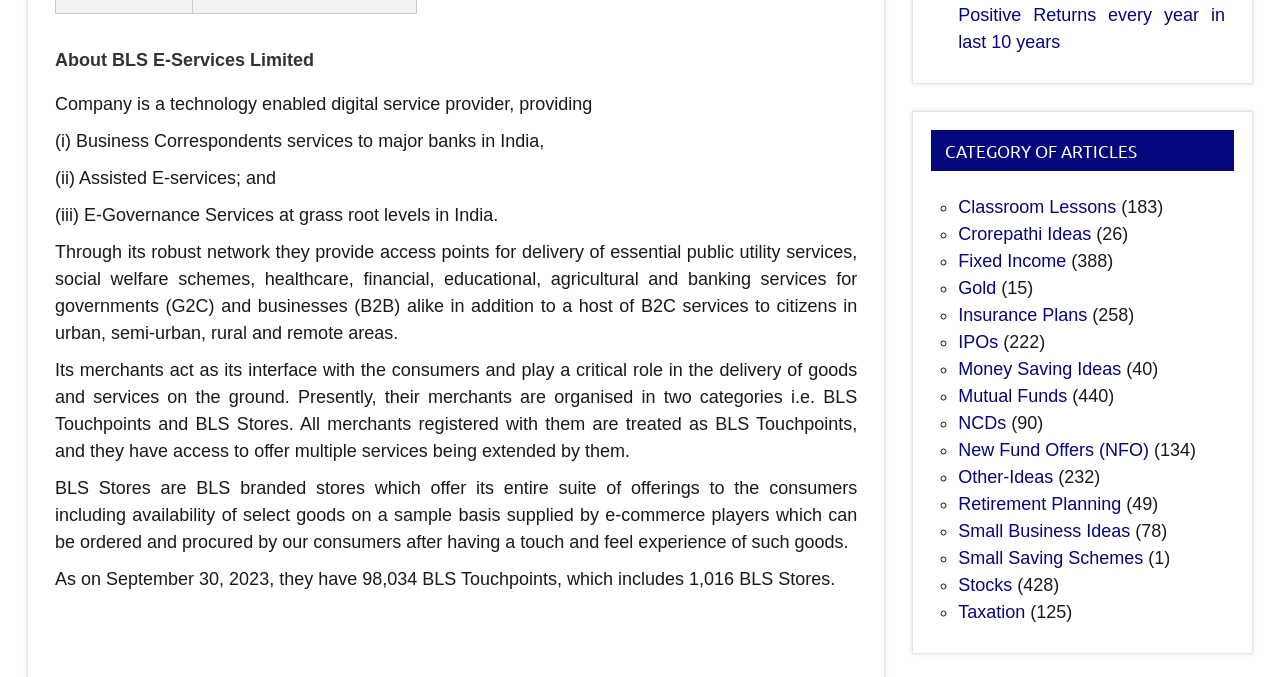Provide a one-word or short-phrase answer to the question:
What is the purpose of BLS Stores?

Offer entire suite of services